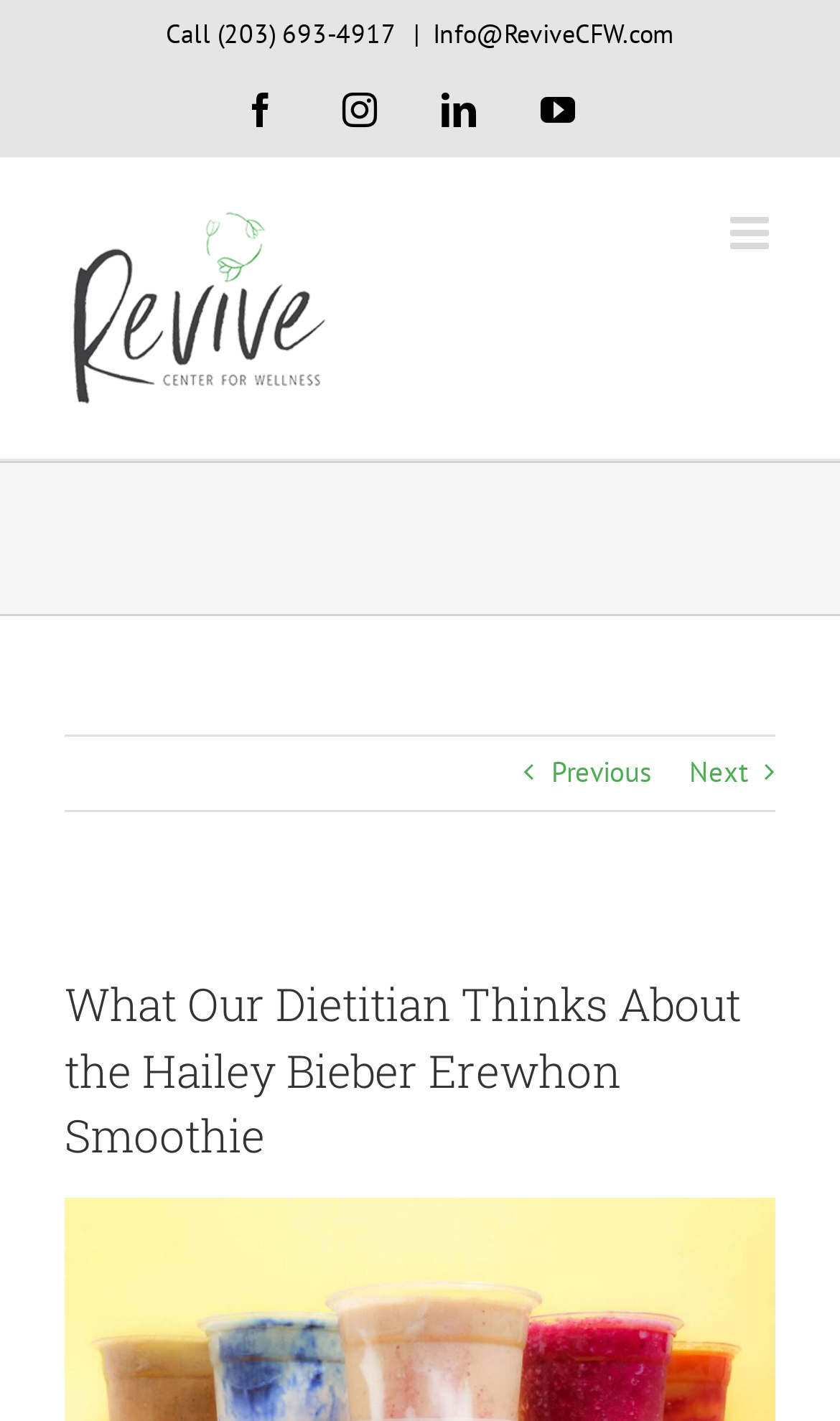Pinpoint the bounding box coordinates of the clickable element to carry out the following instruction: "Select the 'Do Associations Need Cyber Insurance?' tab."

None